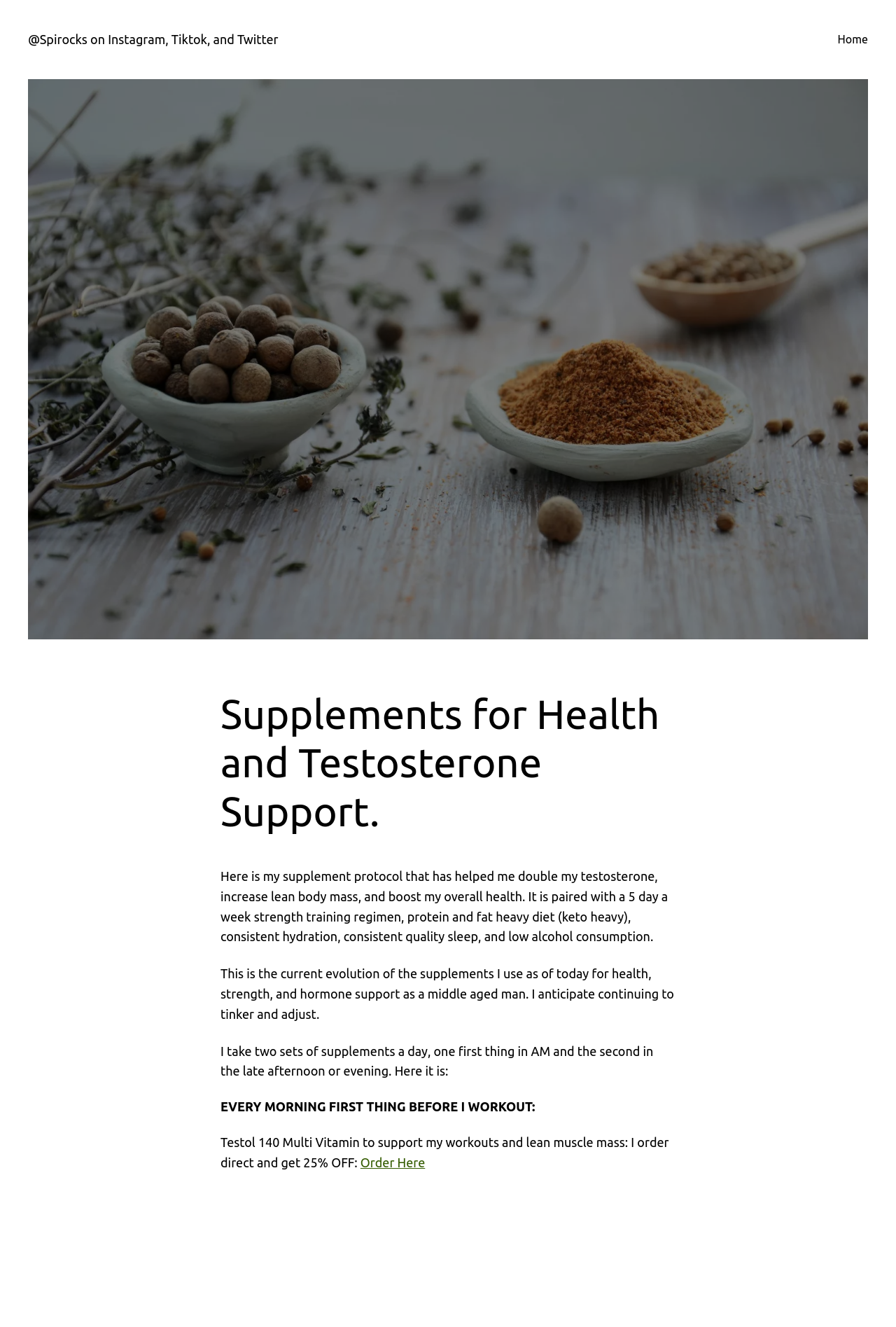Determine the bounding box of the UI component based on this description: "Order Here". The bounding box coordinates should be four float values between 0 and 1, i.e., [left, top, right, bottom].

[0.402, 0.871, 0.474, 0.881]